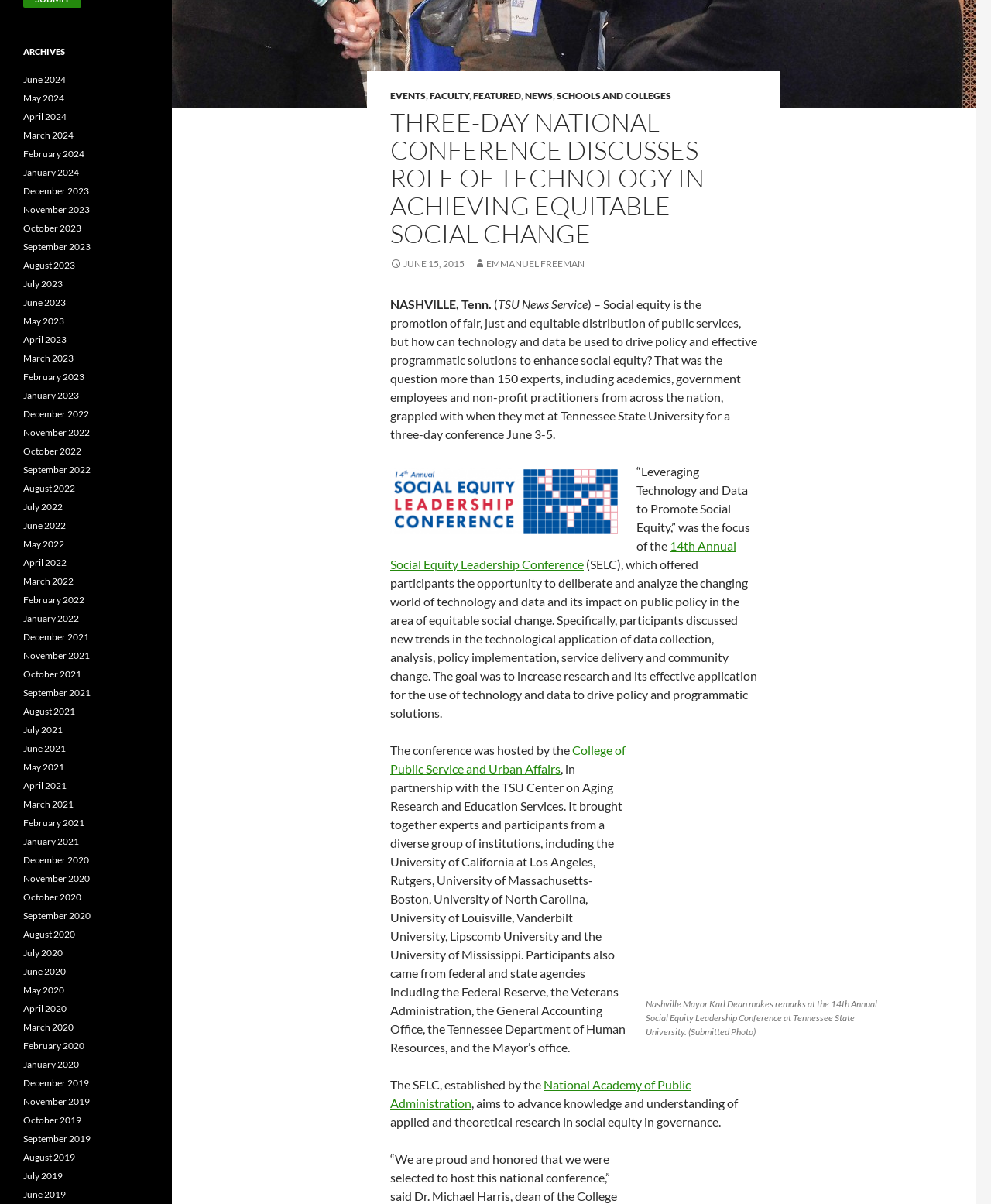Locate the bounding box coordinates of the UI element described by: "NEWS". Provide the coordinates as four float numbers between 0 and 1, formatted as [left, top, right, bottom].

[0.53, 0.075, 0.558, 0.084]